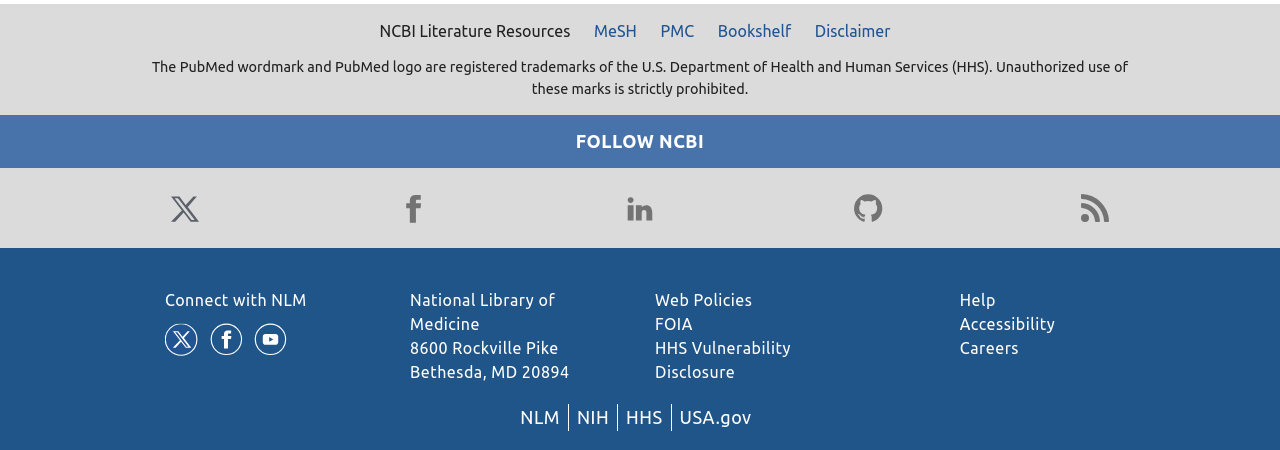How many social media links are available?
Please ensure your answer is as detailed and informative as possible.

I counted the number of social media links by looking at the link elements with images, which are Twitter, Facebook, LinkedIn, GitHub, and Blog. These links are located at [0.129, 0.419, 0.16, 0.508], [0.307, 0.419, 0.338, 0.508], [0.484, 0.419, 0.516, 0.508], [0.662, 0.419, 0.693, 0.508], and [0.84, 0.419, 0.871, 0.508] respectively.